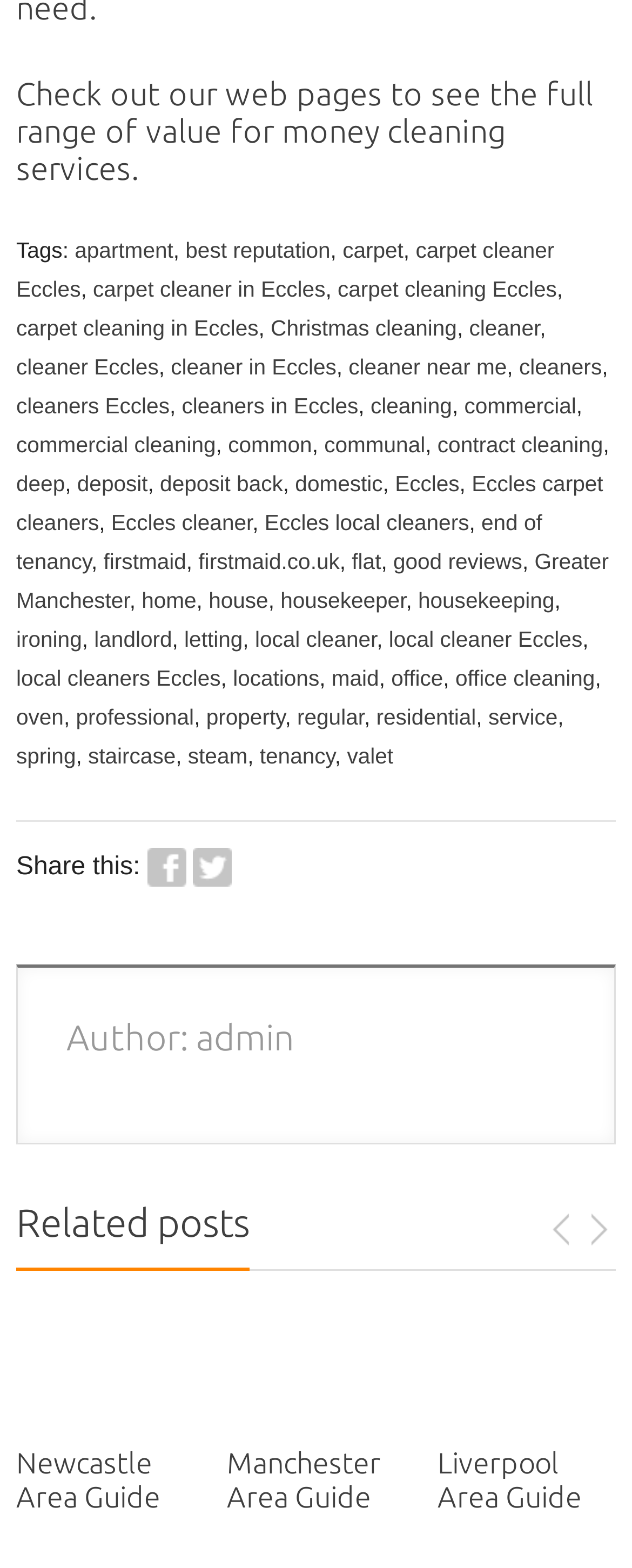Could you specify the bounding box coordinates for the clickable section to complete the following instruction: "Click on the 'apartment' tag"?

[0.118, 0.152, 0.274, 0.167]